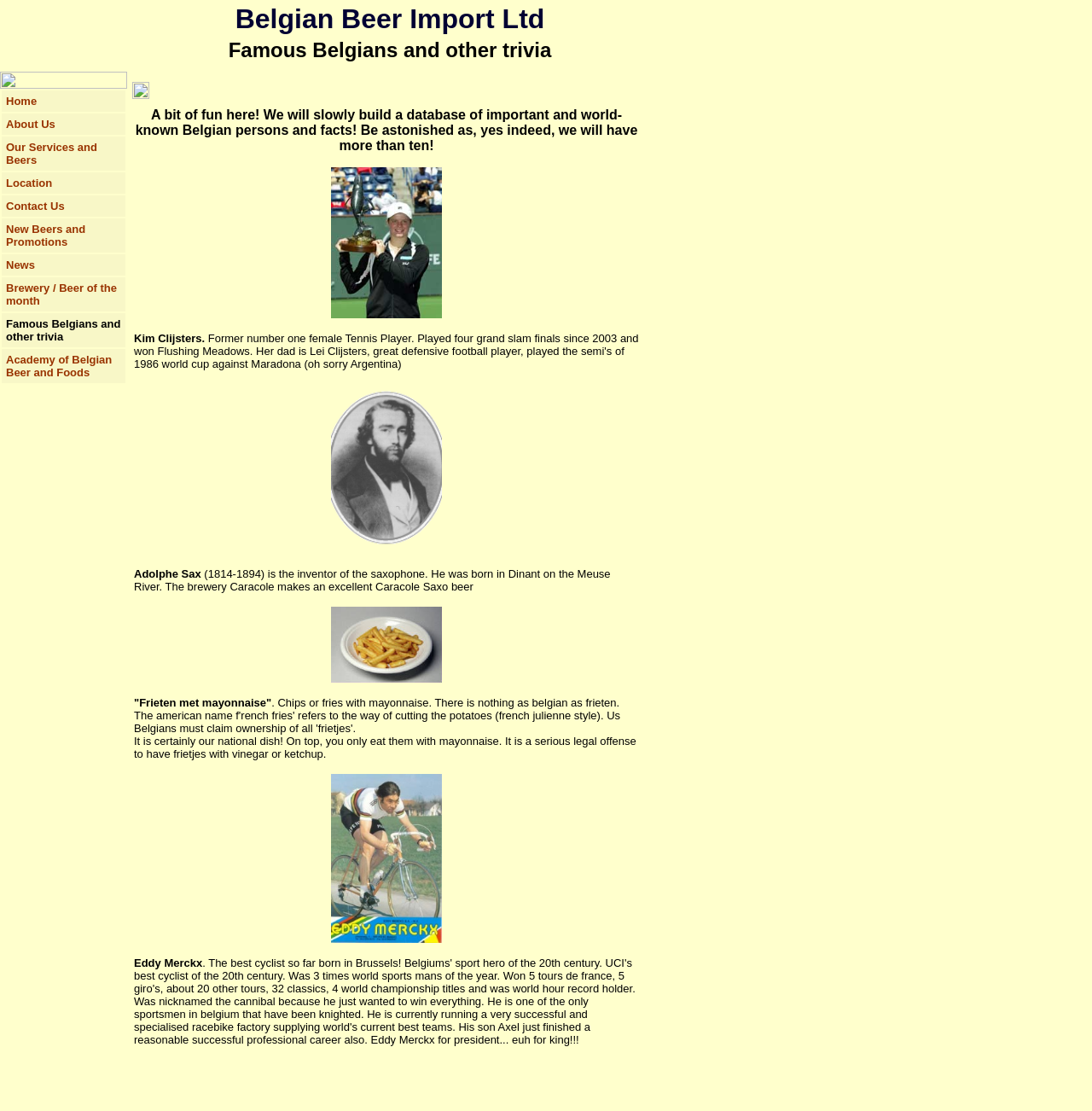Utilize the details in the image to thoroughly answer the following question: What is the name of the famous Belgian tennis player?

The webpage contains a section about famous Belgians, and one of the individuals mentioned is Kim Clijsters, a former number one female tennis player.